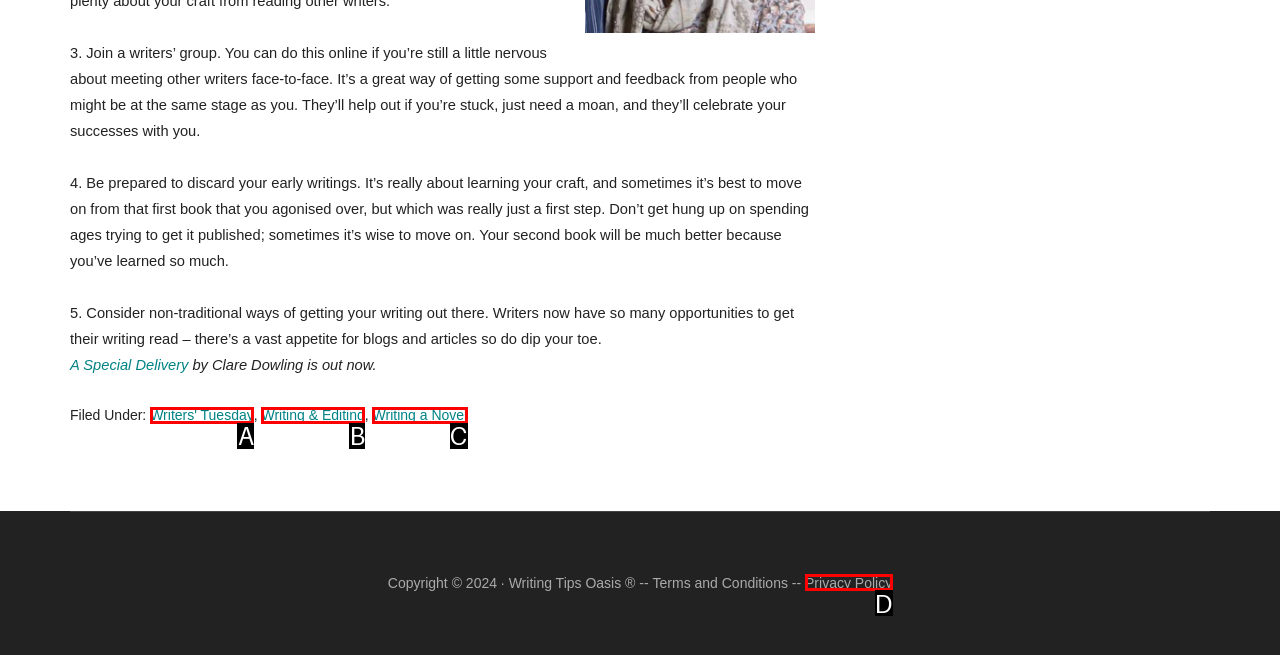Identify the HTML element that best fits the description: Writers' Tuesday. Respond with the letter of the corresponding element.

A